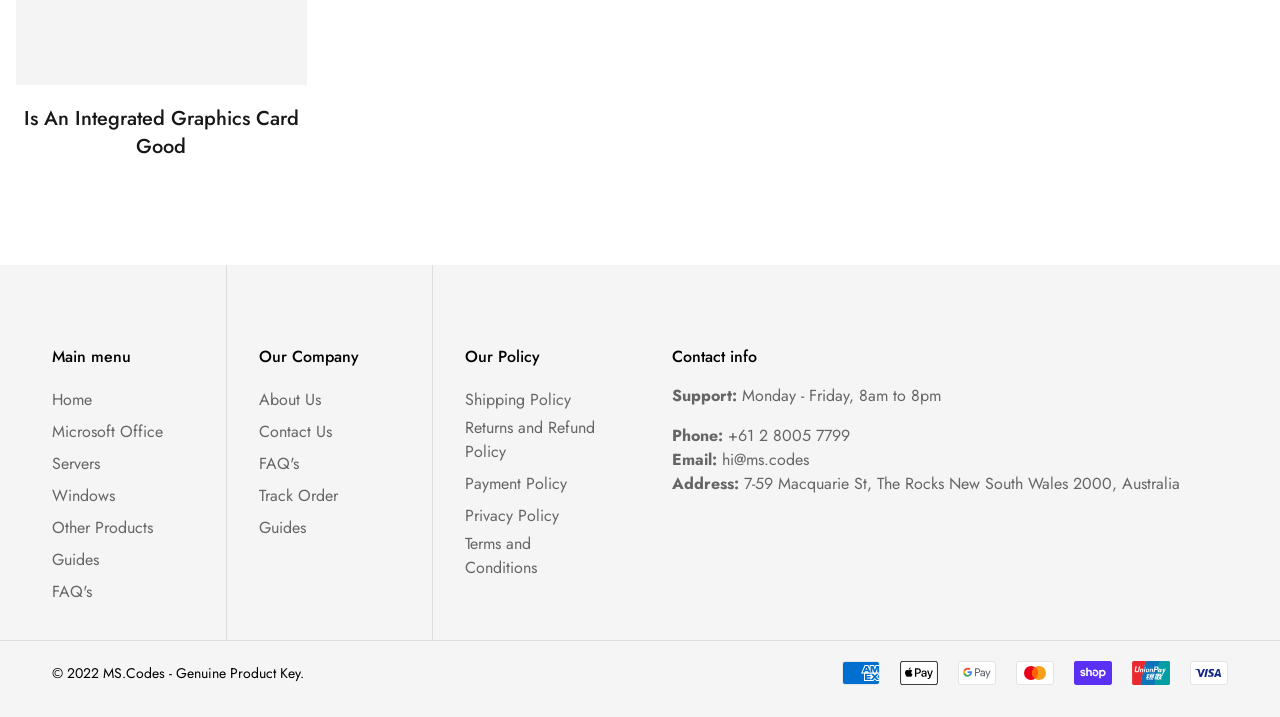Locate the bounding box coordinates of the element to click to perform the following action: 'Click on the 'Shipping Policy' link'. The coordinates should be given as four float values between 0 and 1, in the form of [left, top, right, bottom].

[0.364, 0.541, 0.446, 0.574]